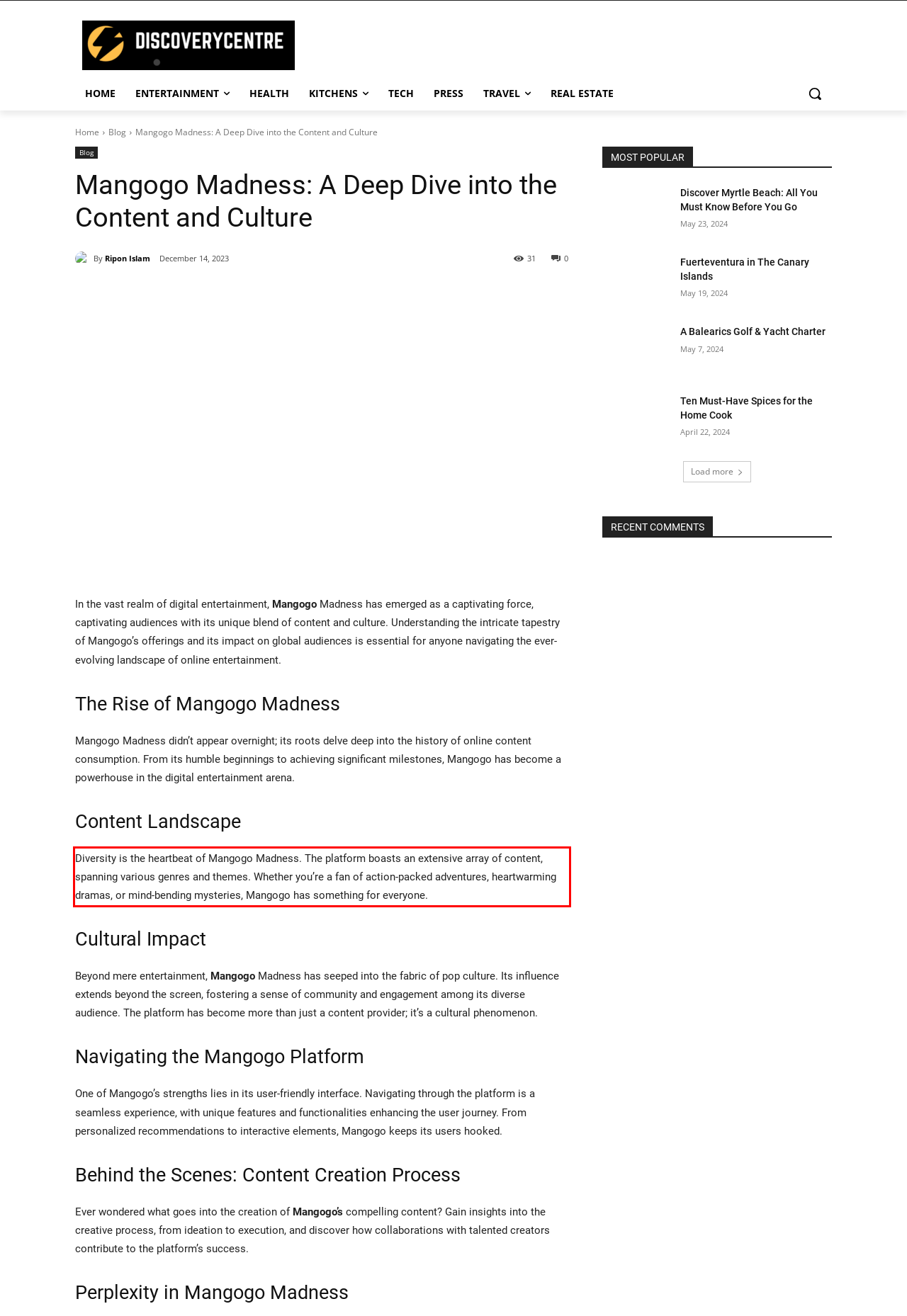Identify and transcribe the text content enclosed by the red bounding box in the given screenshot.

Diversity is the heartbeat of Mangogo Madness. The platform boasts an extensive array of content, spanning various genres and themes. Whether you’re a fan of action-packed adventures, heartwarming dramas, or mind-bending mysteries, Mangogo has something for everyone.